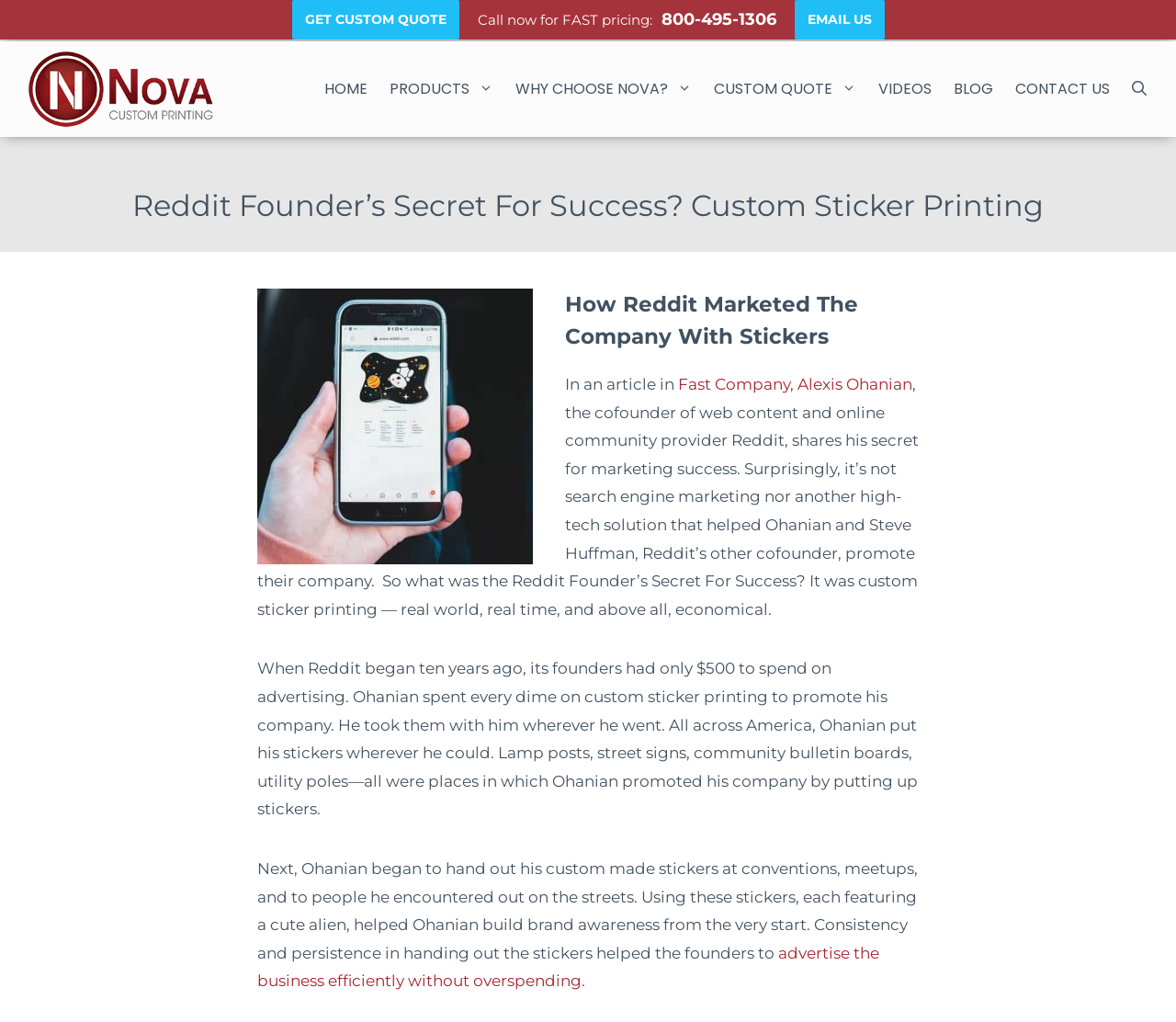Please reply to the following question with a single word or a short phrase:
What is the method Alexis Ohanian used to promote Reddit?

custom sticker printing